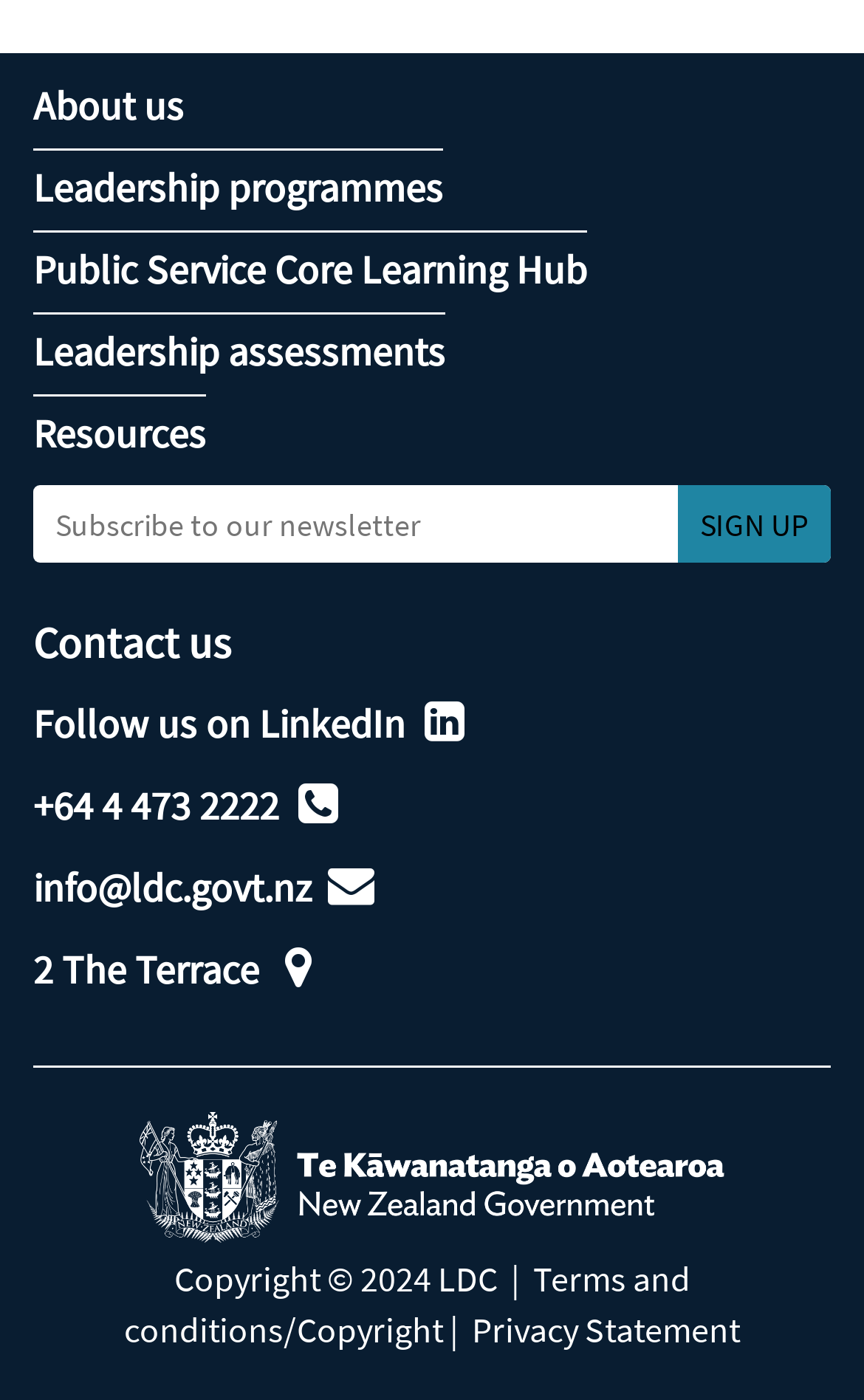Find the bounding box coordinates for the area that should be clicked to accomplish the instruction: "Subscribe to our newsletter".

[0.038, 0.347, 0.962, 0.402]